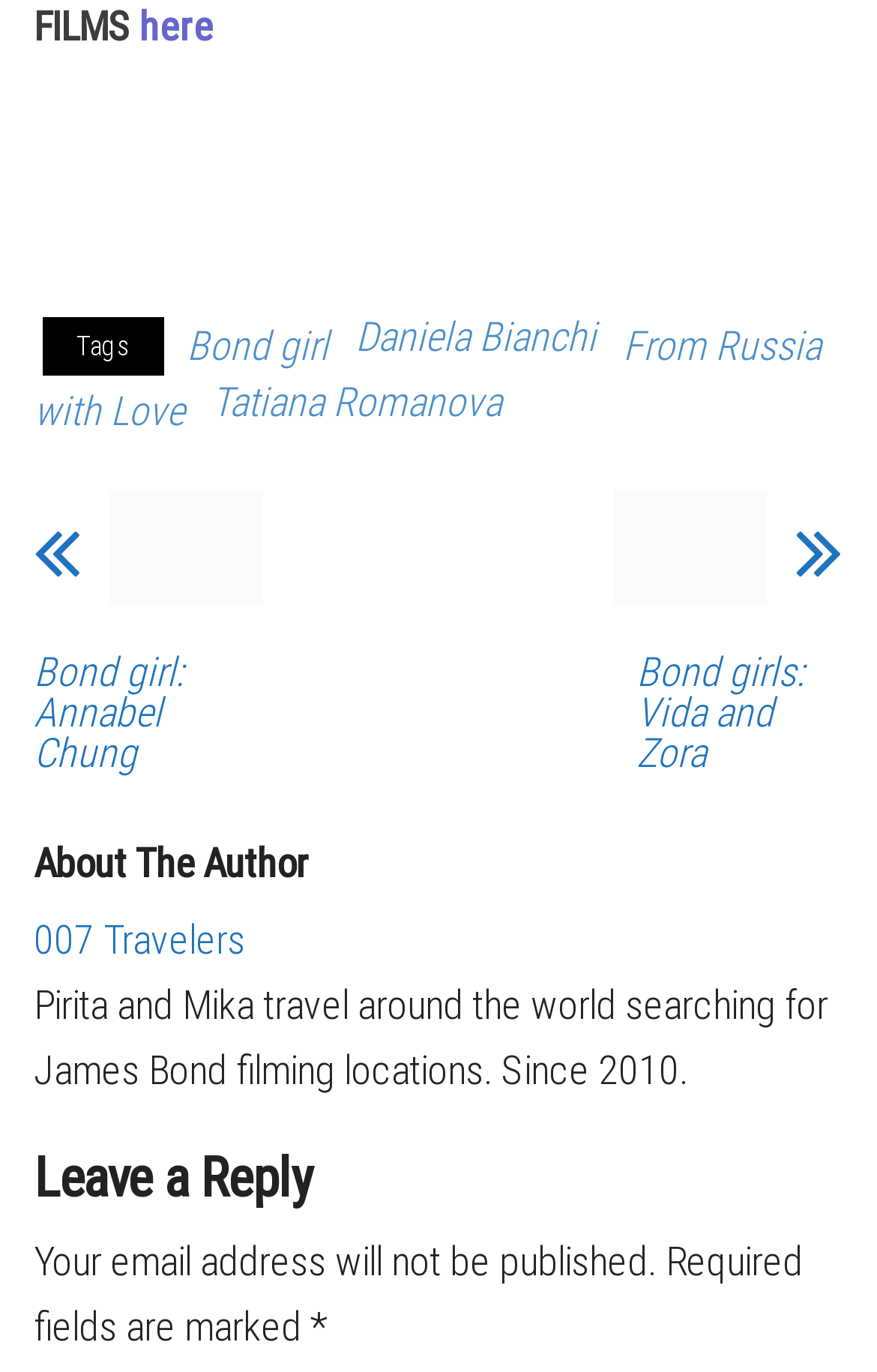Answer the question in a single word or phrase:
What is the text of the first heading?

About The Author